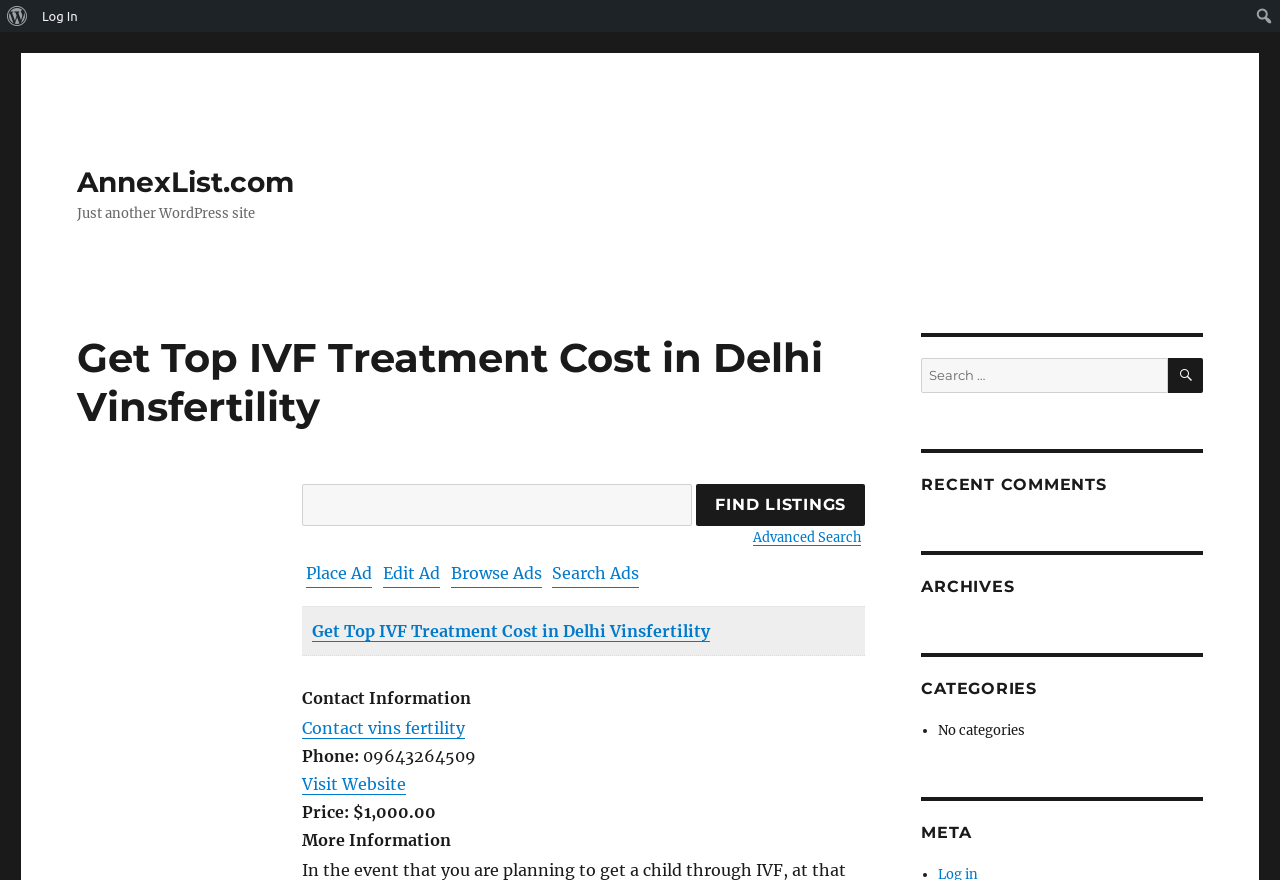Offer an in-depth caption of the entire webpage.

The webpage appears to be a directory listing for Vinsfertility, a provider of IVF treatment services in Delhi, India. At the top of the page, there is a header section with a link to "AnnexList.com" and a brief description "Just another WordPress site". Below this, there is a prominent heading "Get Top IVF Treatment Cost in Delhi Vinsfertility" which suggests that the page is focused on providing information about IVF treatment costs in Delhi.

On the left side of the page, there is a search bar with a label "Search for:" and a button "Find Listings". Below this, there are several links to related pages, including "Place Ad", "Edit Ad", "Browse Ads", and "Search Ads". There is also a link to "Contact vins fertility" and a section displaying contact information, including a phone number and a link to visit the website.

In the main content area, there is a section displaying information about Vinsfertility, including a price of "$1,000.00" and a link to "More Information". There are also several headings for "RECENT COMMENTS", "ARCHIVES", and "CATEGORIES", although the categories section appears to be empty.

On the right side of the page, there is another search bar with a label "Search for:" and a button with a magnifying glass icon. Below this, there are several headings and links to related pages, including "About WordPress" and "Log In".